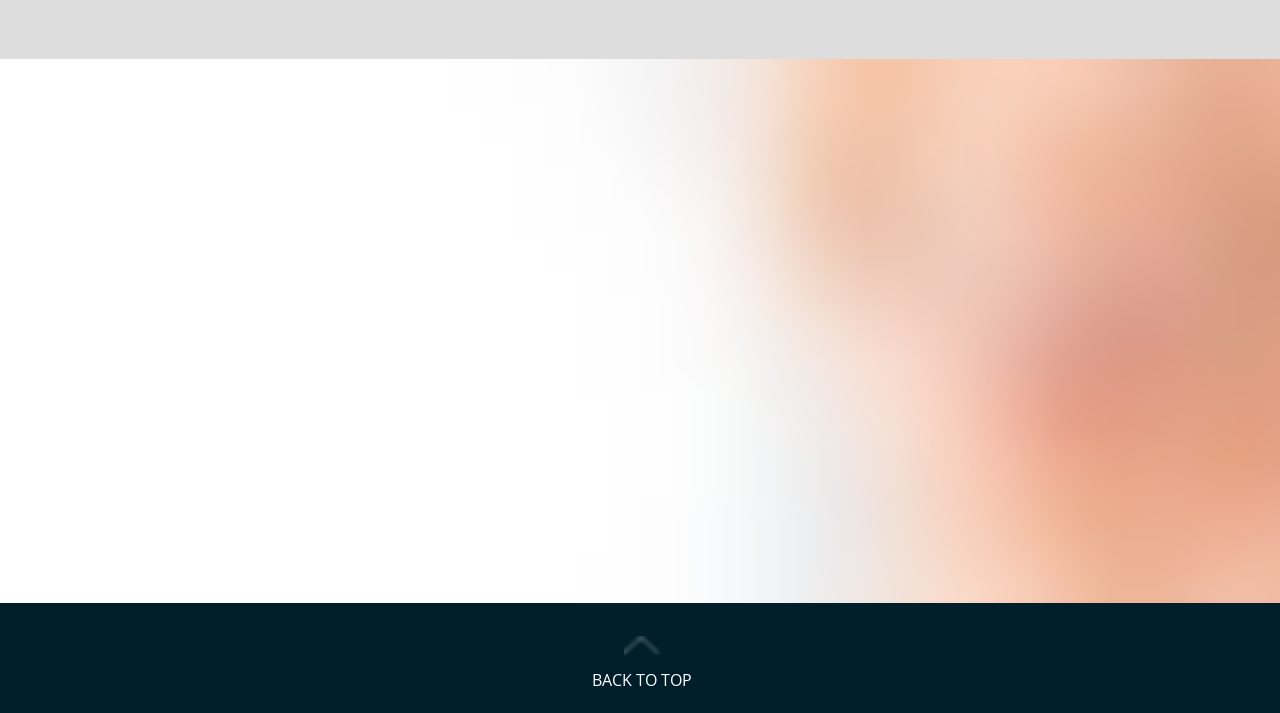From the given element description: "BACK TO TOP", find the bounding box for the UI element. Provide the coordinates as four float numbers between 0 and 1, in the order [left, top, right, bottom].

[0.462, 0.938, 0.541, 0.969]